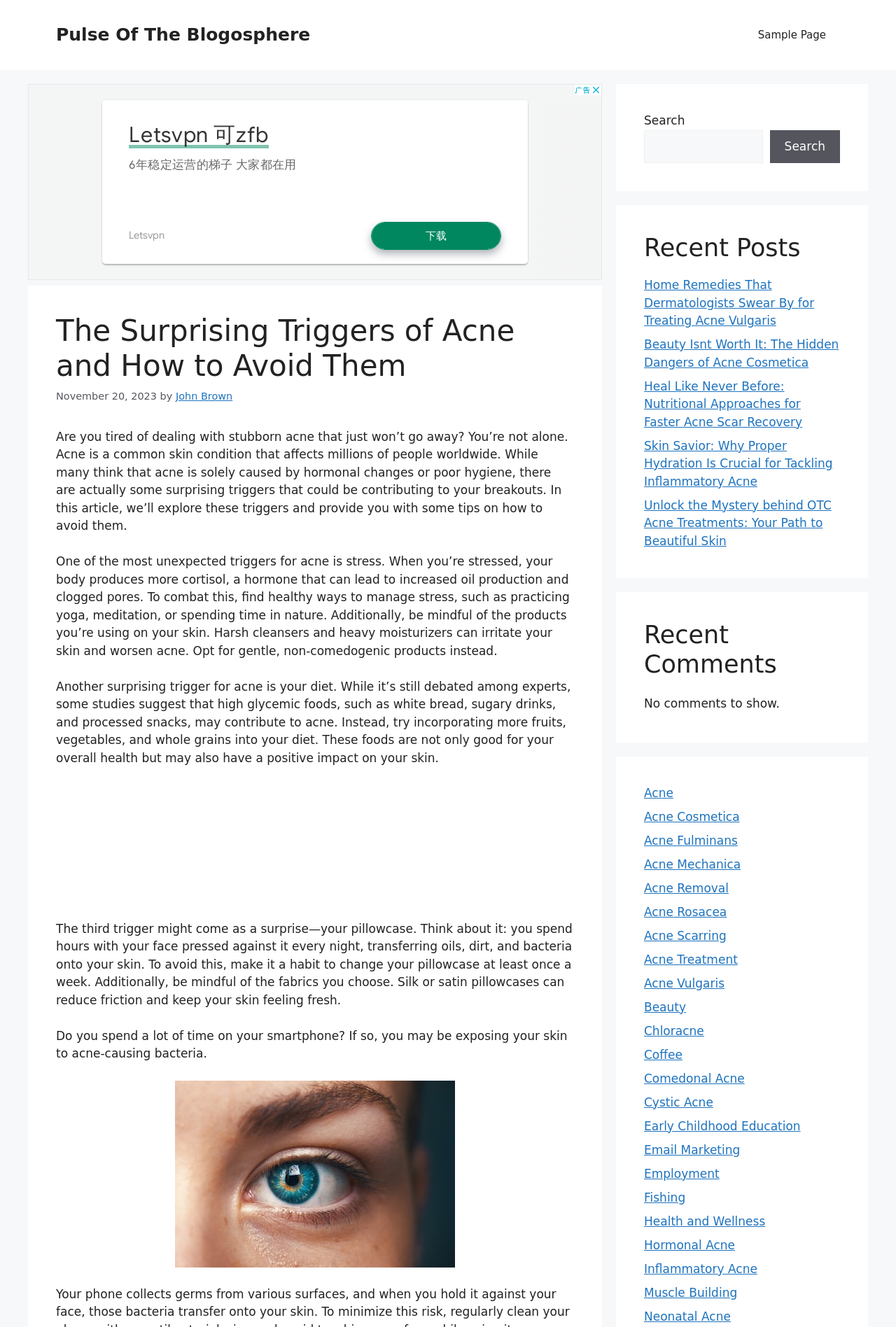Provide a brief response to the question using a single word or phrase: 
How many recent posts are listed?

6